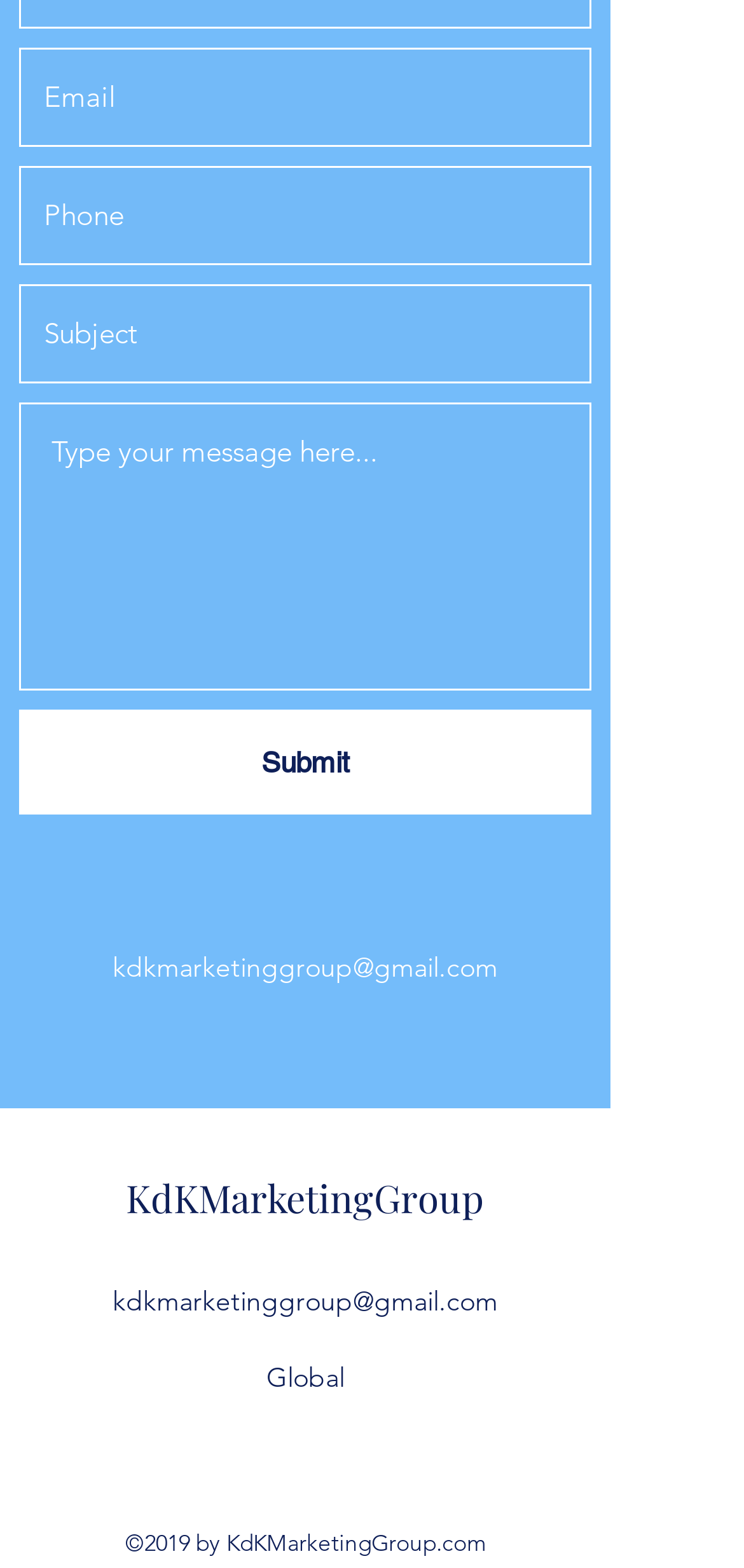Can you pinpoint the bounding box coordinates for the clickable element required for this instruction: "Explore St. Patrick’s Day Shamrock Necklace"? The coordinates should be four float numbers between 0 and 1, i.e., [left, top, right, bottom].

None